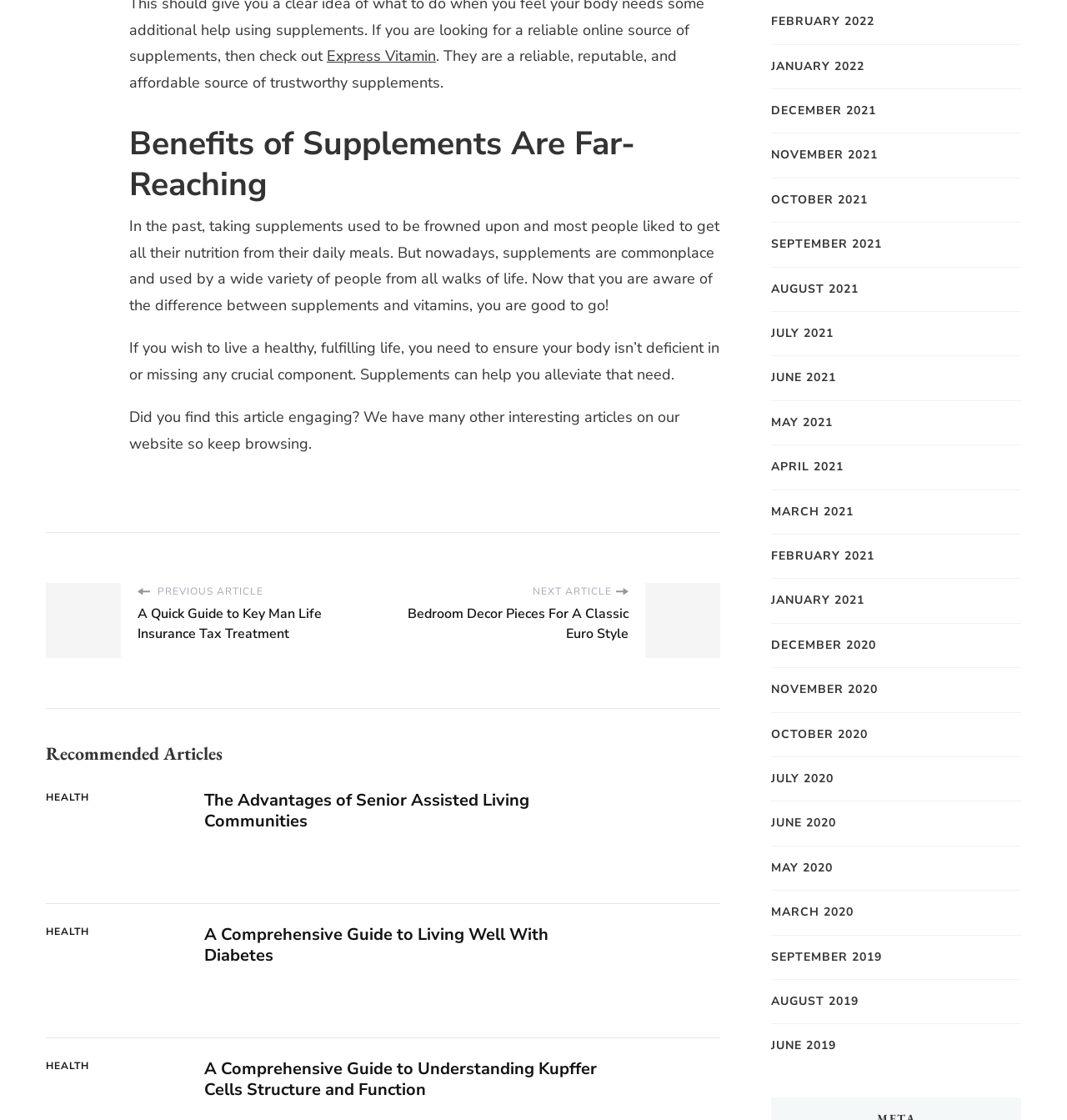Please respond to the question using a single word or phrase:
What is the topic of the article?

Supplements